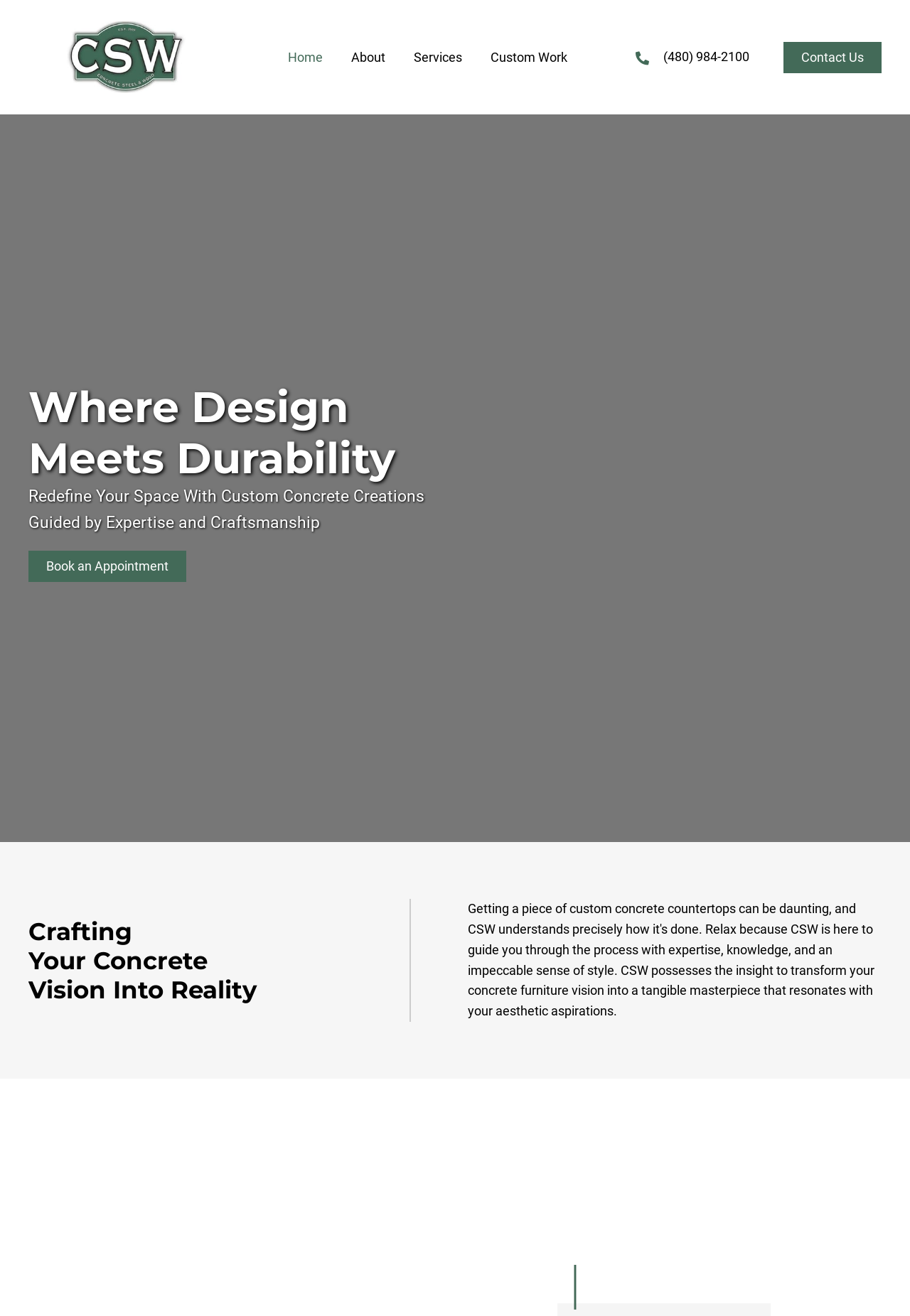What is the phone number on the webpage?
Please use the image to provide an in-depth answer to the question.

The phone number is found in the link element with bounding box coordinates [0.729, 0.037, 0.823, 0.049], which is (480) 984-2100.